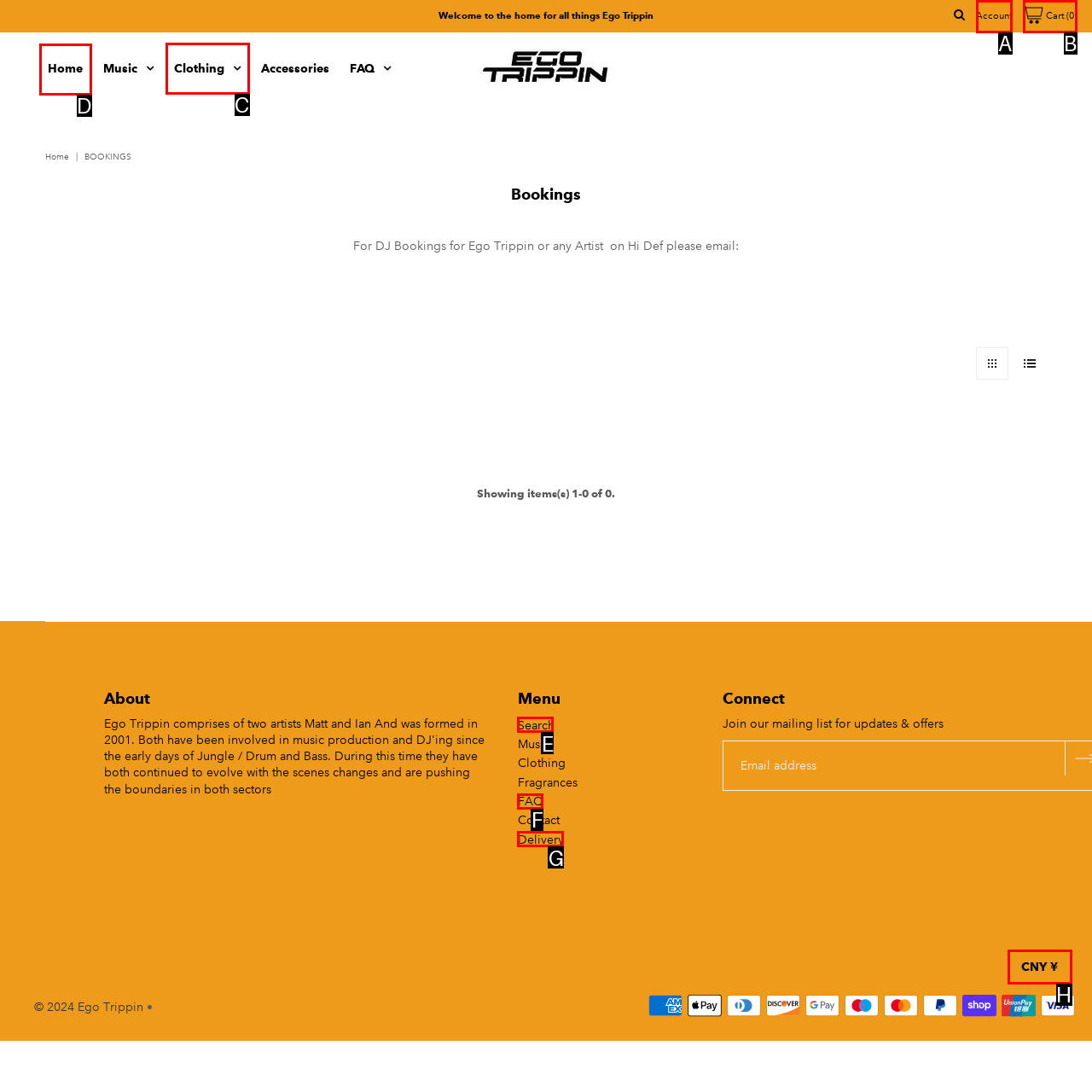Which lettered option should be clicked to perform the following task: Click on the 'Search' link
Respond with the letter of the appropriate option.

E